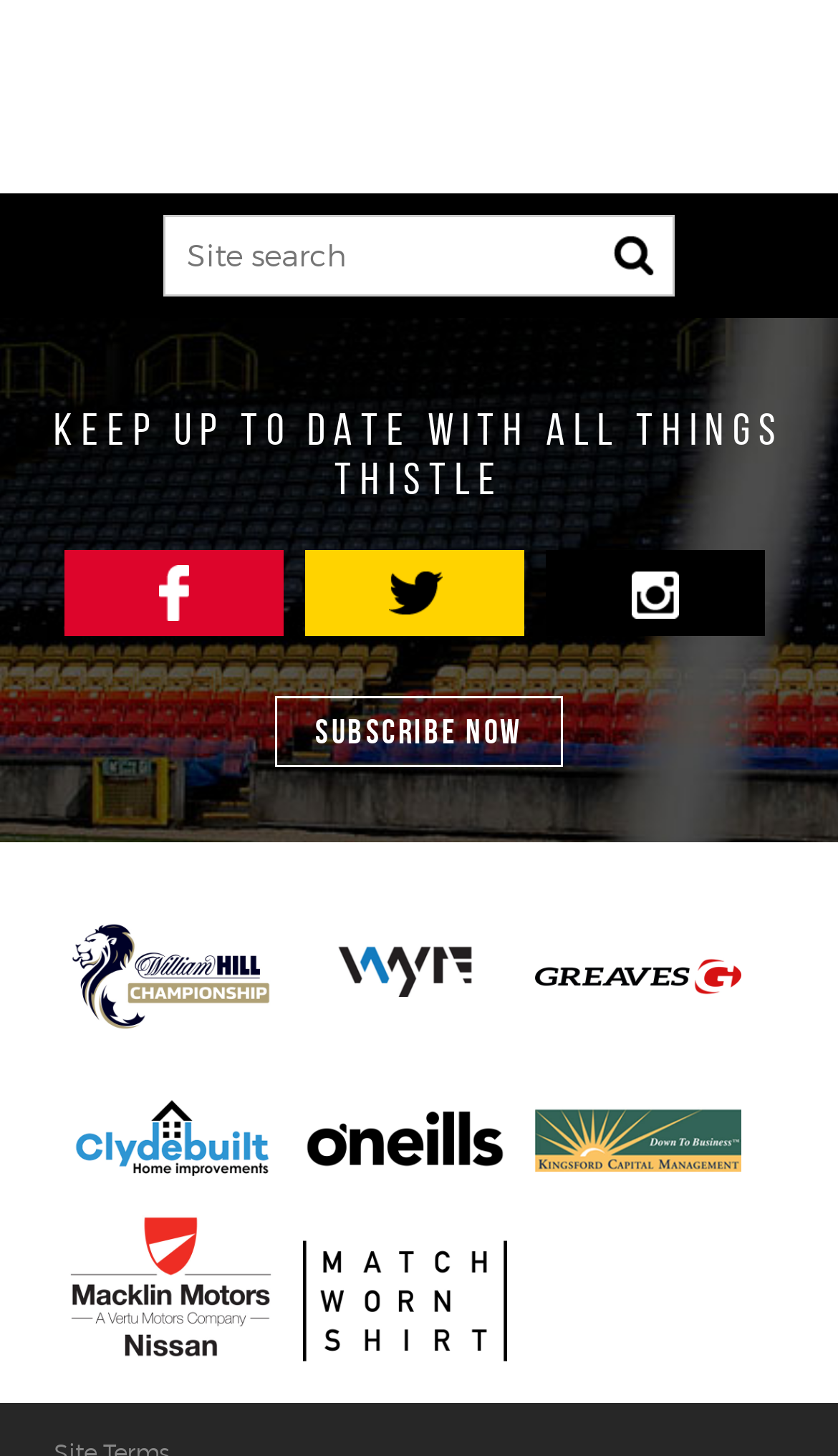What is the search button text?
Offer a detailed and exhaustive answer to the question.

The search button text can be found by looking at the search bar section, where there is a textbox with a label 'Site search' and a button next to it. The text on this button is 'Submit'.